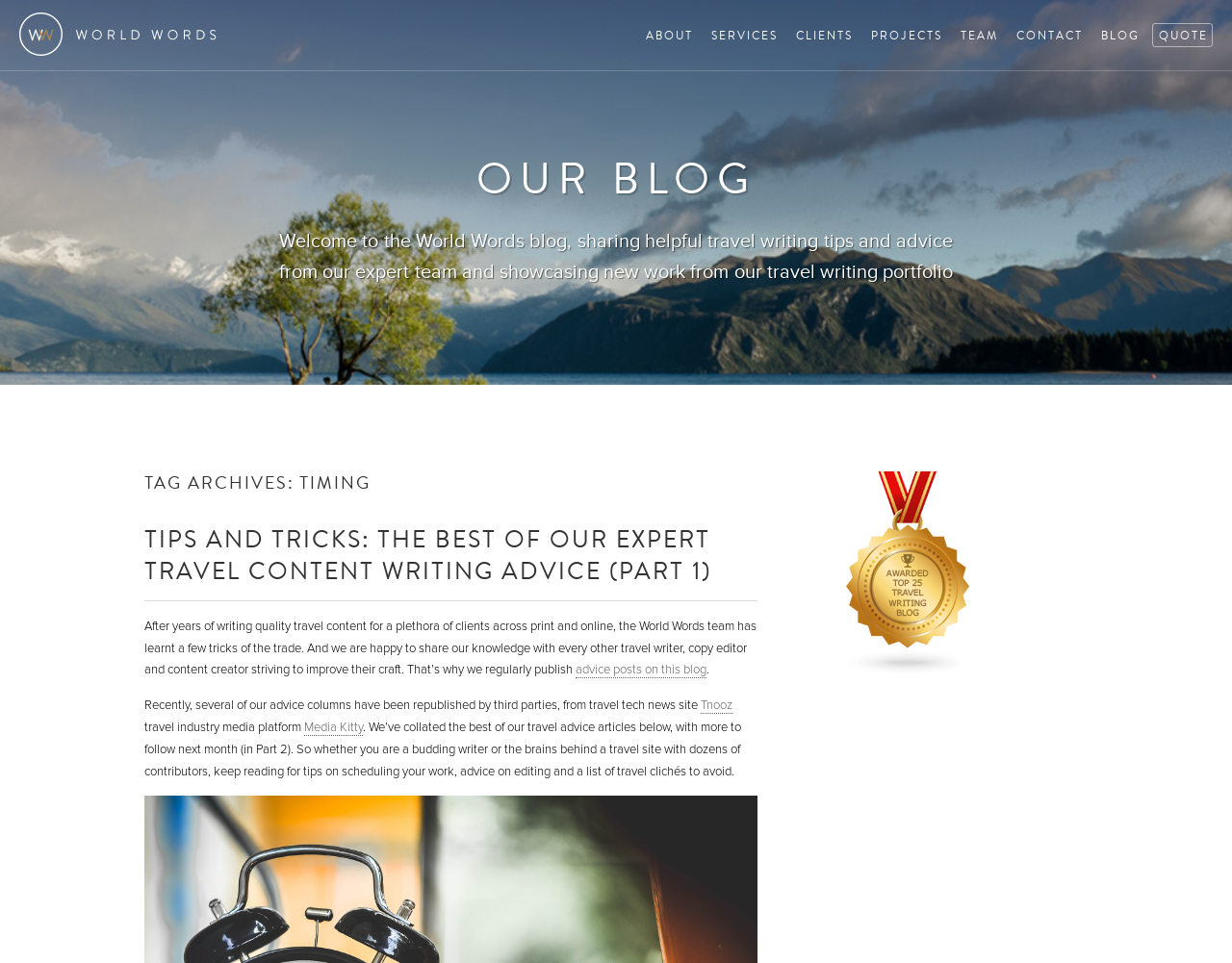By analyzing the image, answer the following question with a detailed response: What is the name of the blog?

The name of the blog can be determined by looking at the top-left corner of the webpage, where it says 'World Words' in a prominent font.